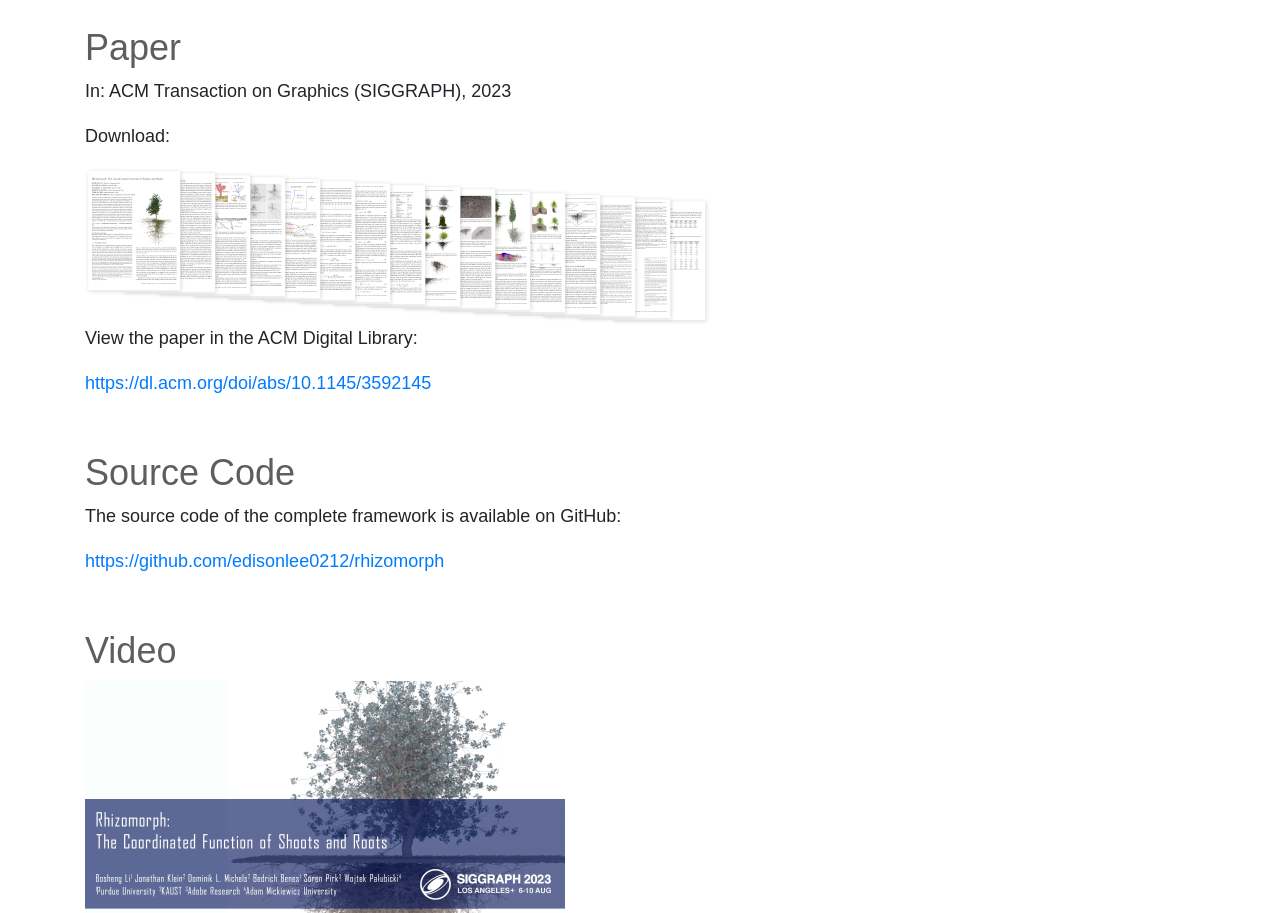Where can the paper be downloaded from? Please answer the question using a single word or phrase based on the image.

ACM Digital Library